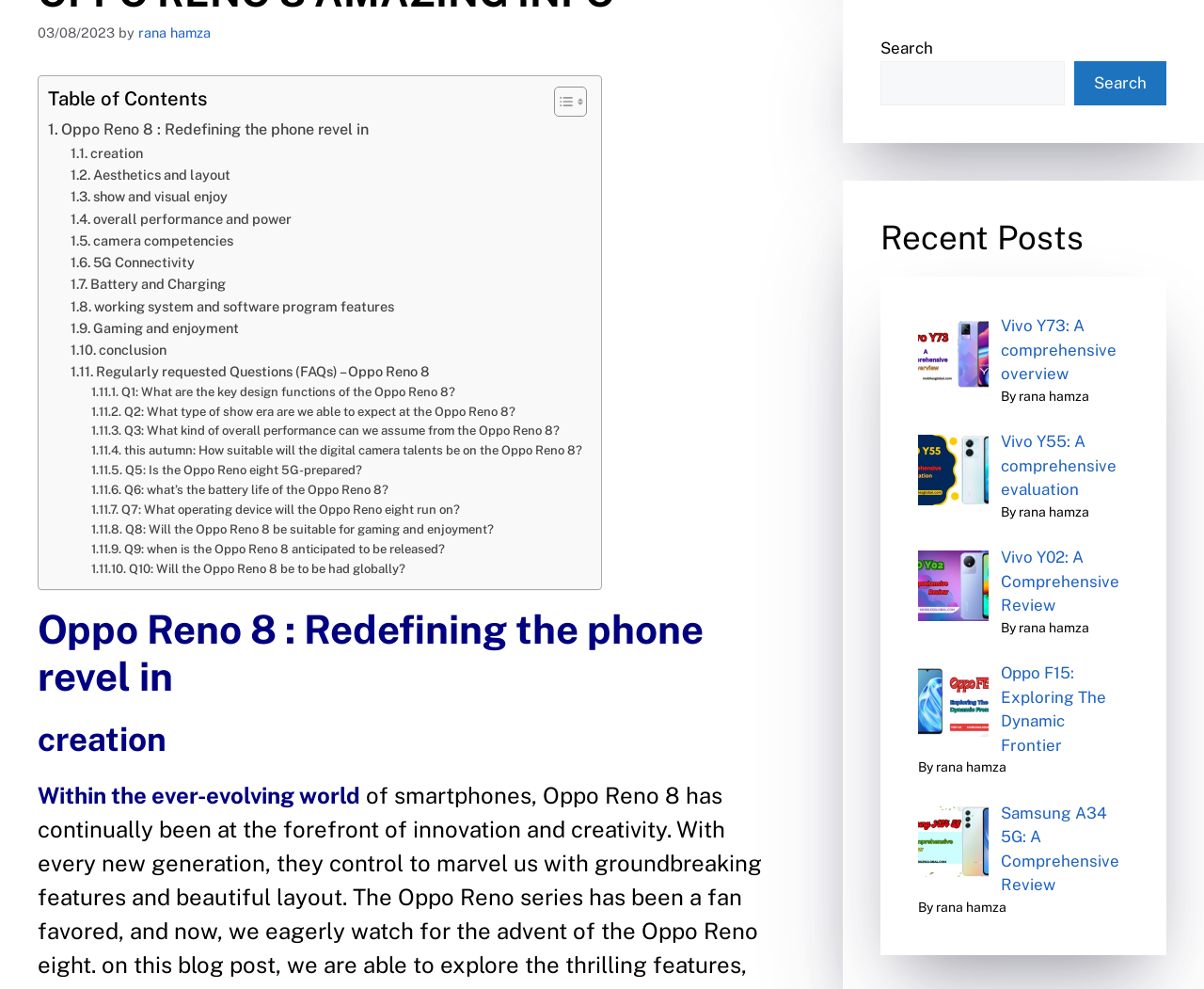Determine the bounding box coordinates for the UI element described. Format the coordinates as (top-left x, top-left y, bottom-right x, bottom-right y) and ensure all values are between 0 and 1. Element description: Aesthetics and layout

[0.059, 0.166, 0.192, 0.188]